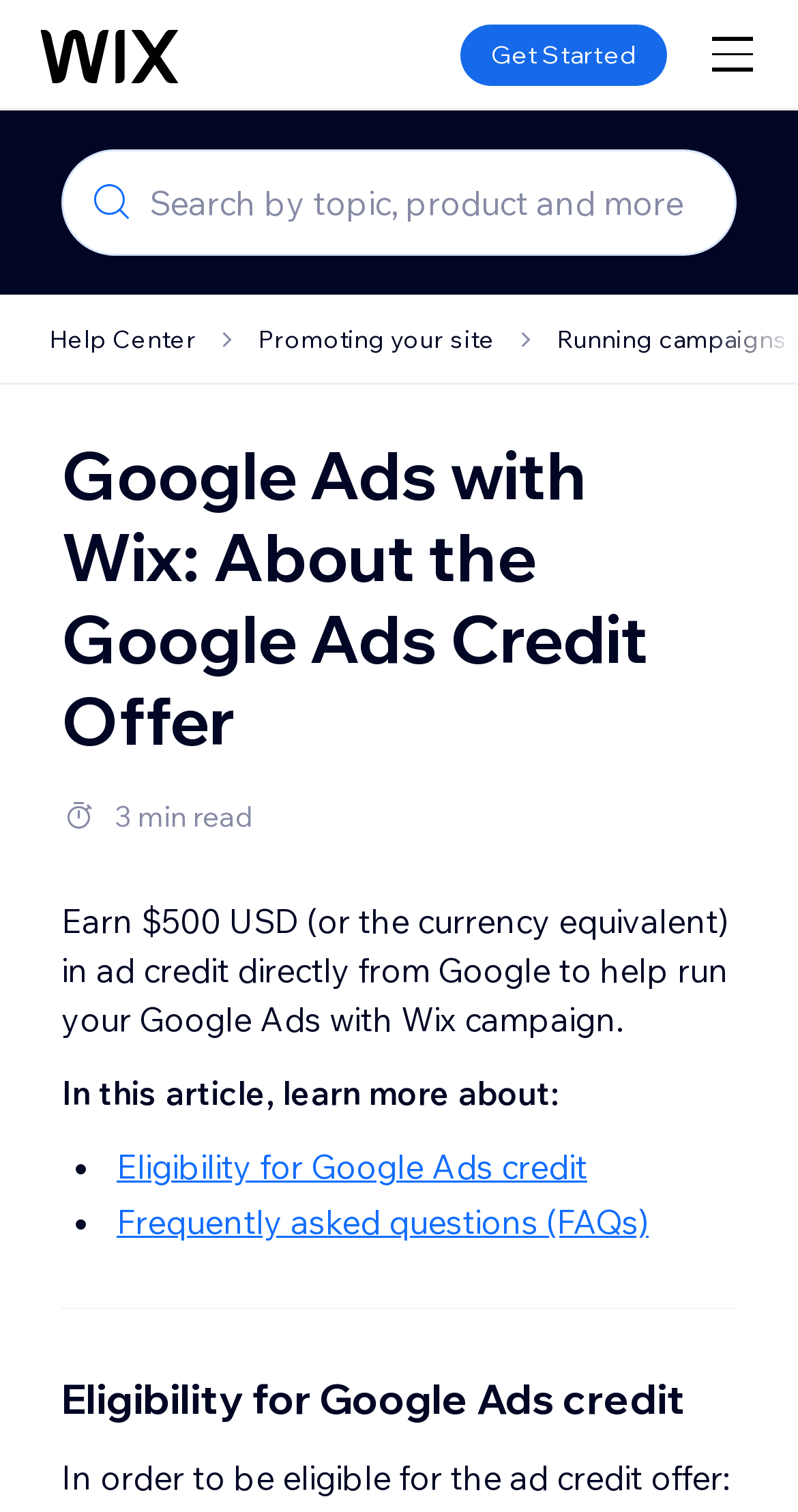What is the orientation of the separator?
Using the visual information from the image, give a one-word or short-phrase answer.

Horizontal